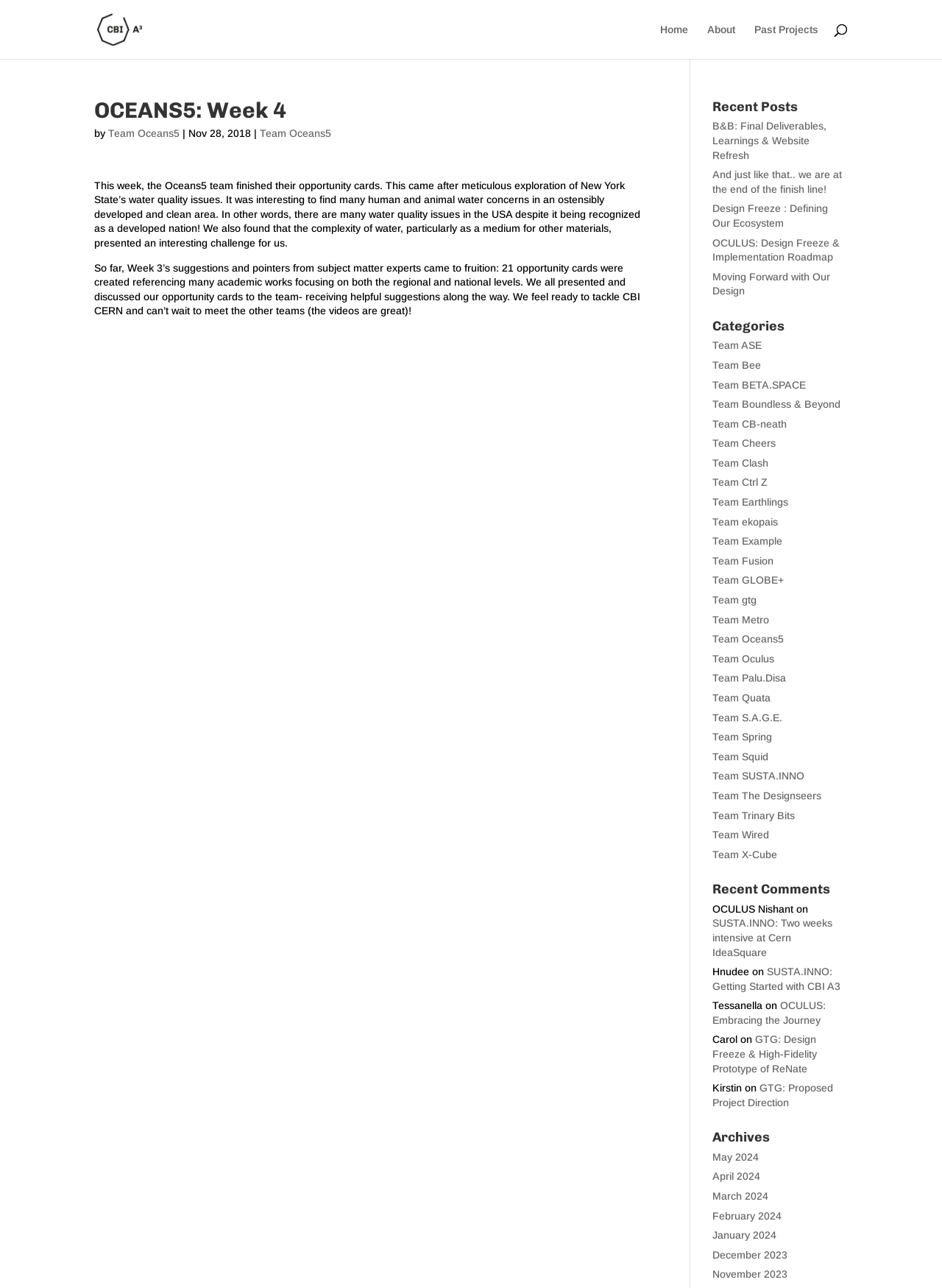Refer to the image and provide a thorough answer to this question:
What is the name of the team that wrote this blog post?

The answer can be found in the article section where it says 'OCEANS5: Week 4' and 'by Team Oceans5'. This indicates that the blog post is written by Team Oceans5.